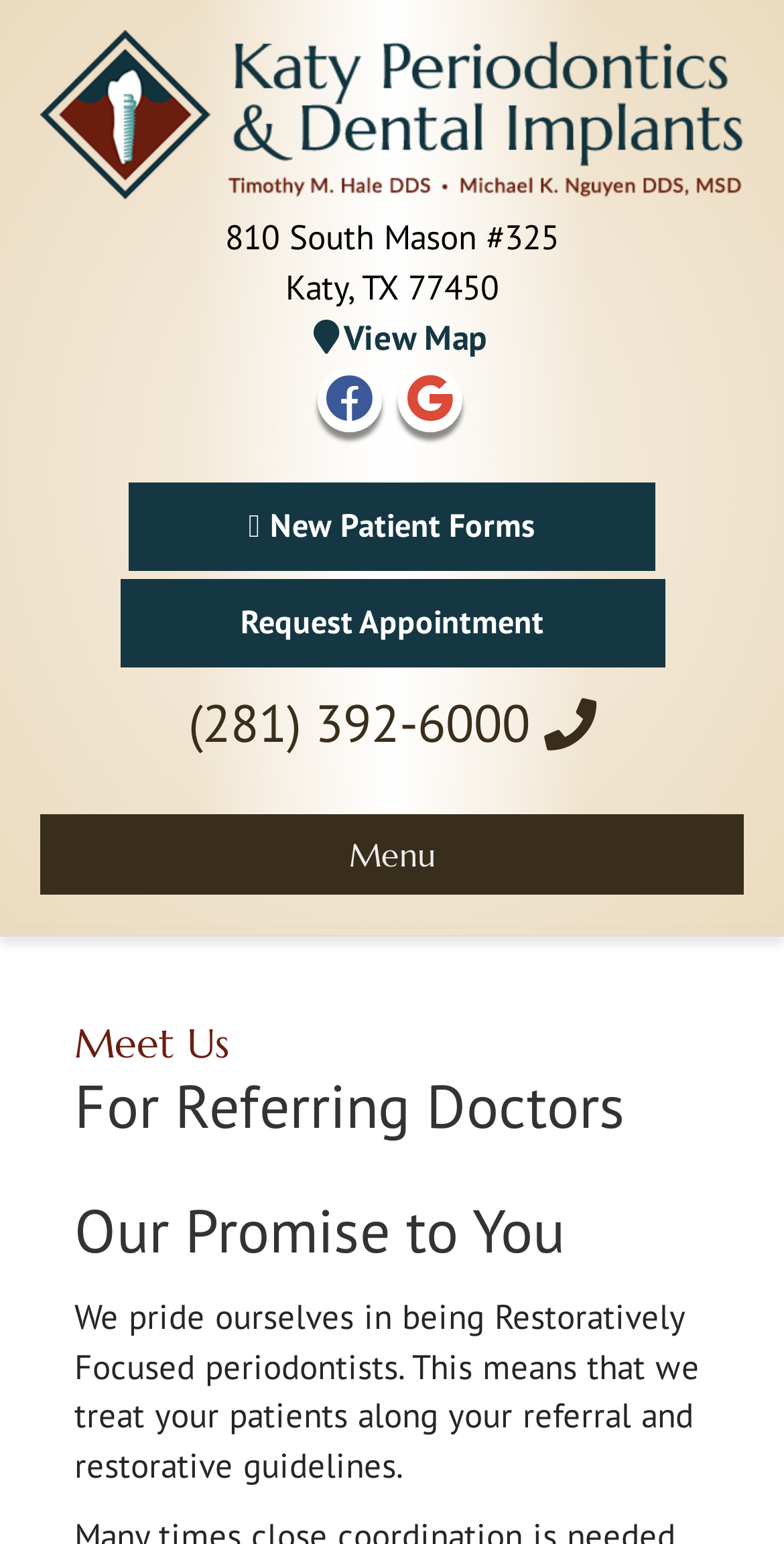Provide a one-word or brief phrase answer to the question:
What is the phone number to request an appointment?

(281) 392-6000